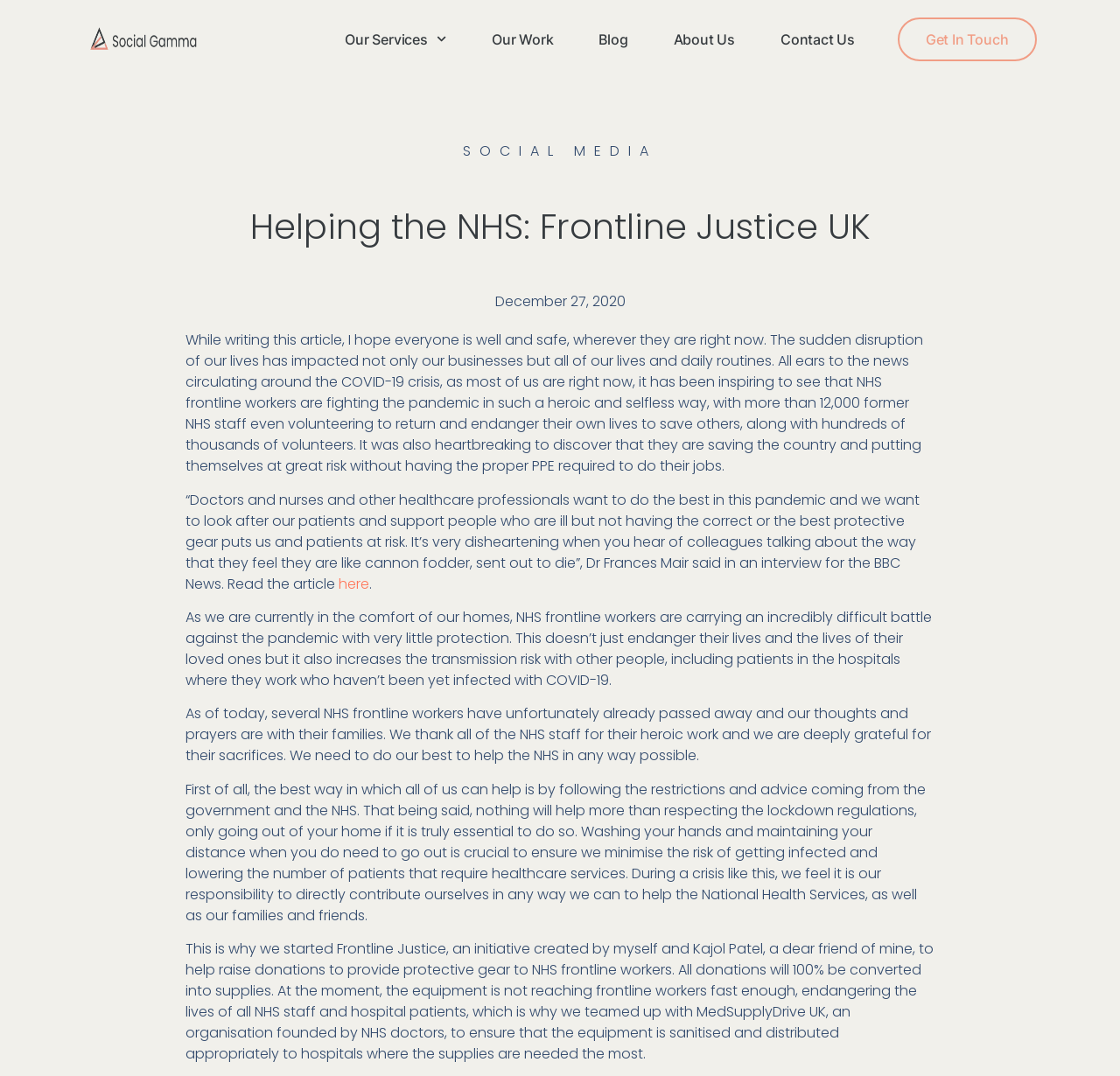Find the bounding box coordinates of the clickable element required to execute the following instruction: "Click the 'Get In Touch' link". Provide the coordinates as four float numbers between 0 and 1, i.e., [left, top, right, bottom].

[0.801, 0.016, 0.925, 0.057]